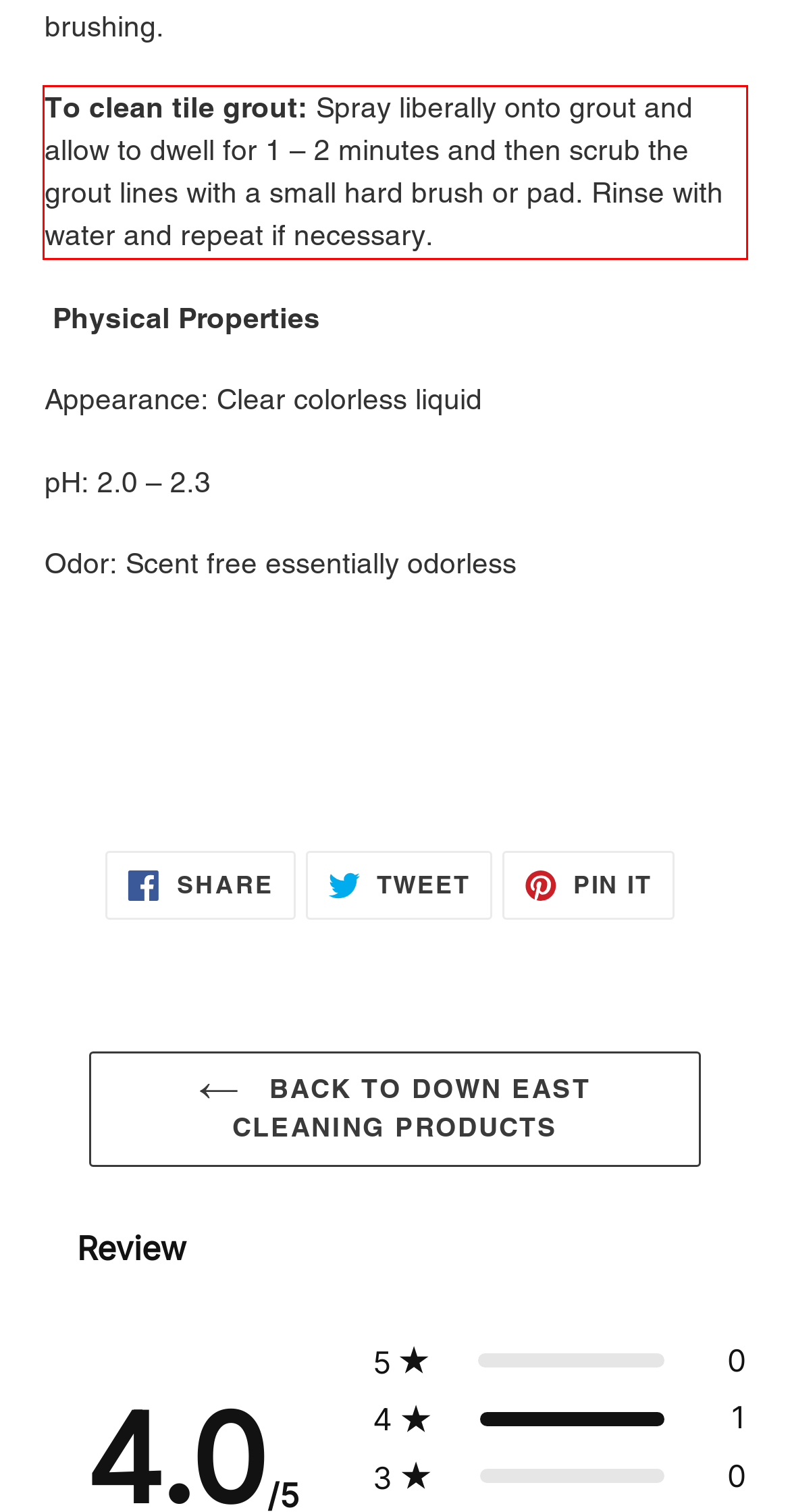You have a screenshot of a webpage with a red bounding box. Use OCR to generate the text contained within this red rectangle.

To clean tile grout: Spray liberally onto grout and allow to dwell for 1 – 2 minutes and then scrub the grout lines with a small hard brush or pad. Rinse with water and repeat if necessary.